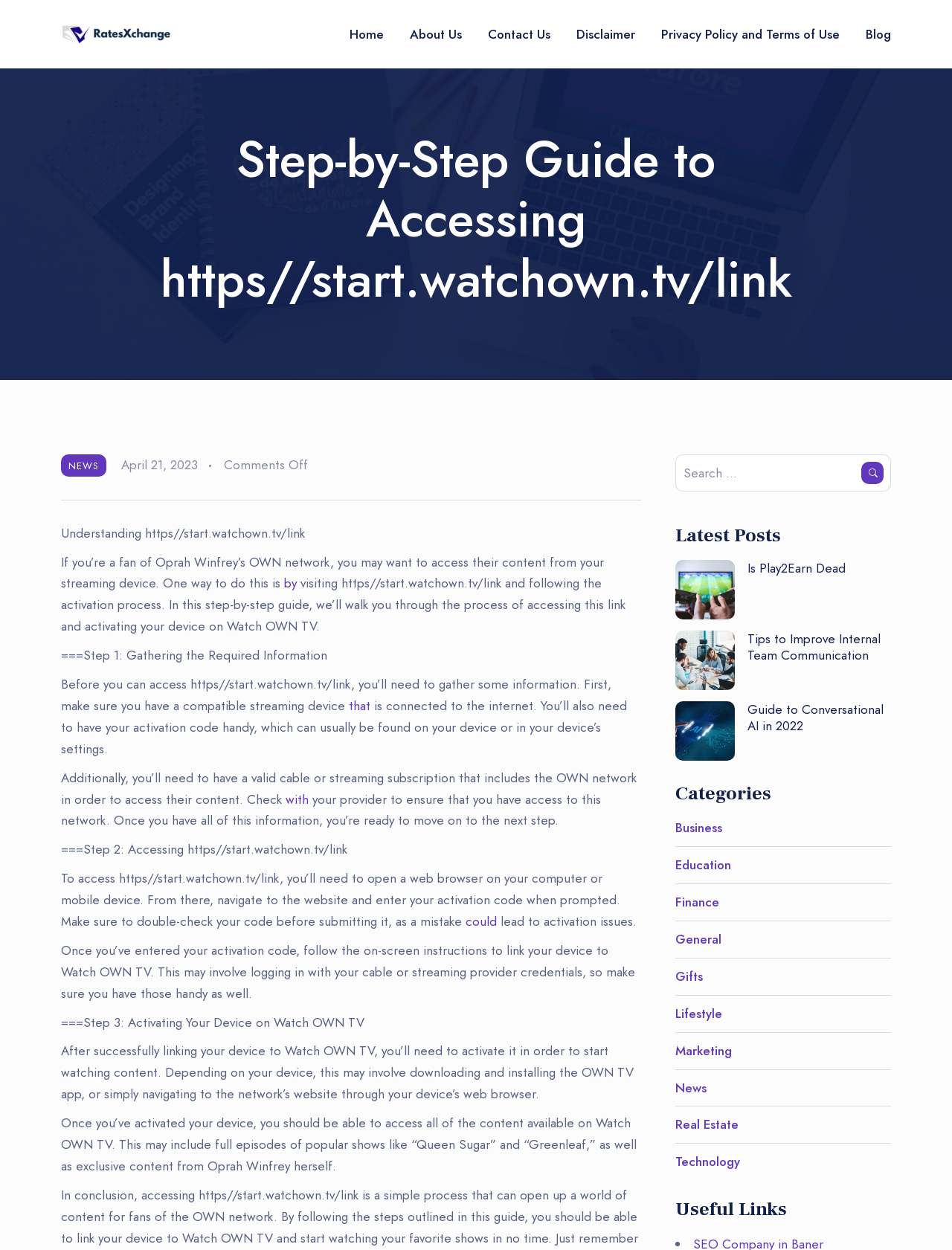Please identify the bounding box coordinates of the element on the webpage that should be clicked to follow this instruction: "Click on the 'Home' link". The bounding box coordinates should be given as four float numbers between 0 and 1, formatted as [left, top, right, bottom].

[0.355, 0.018, 0.415, 0.036]